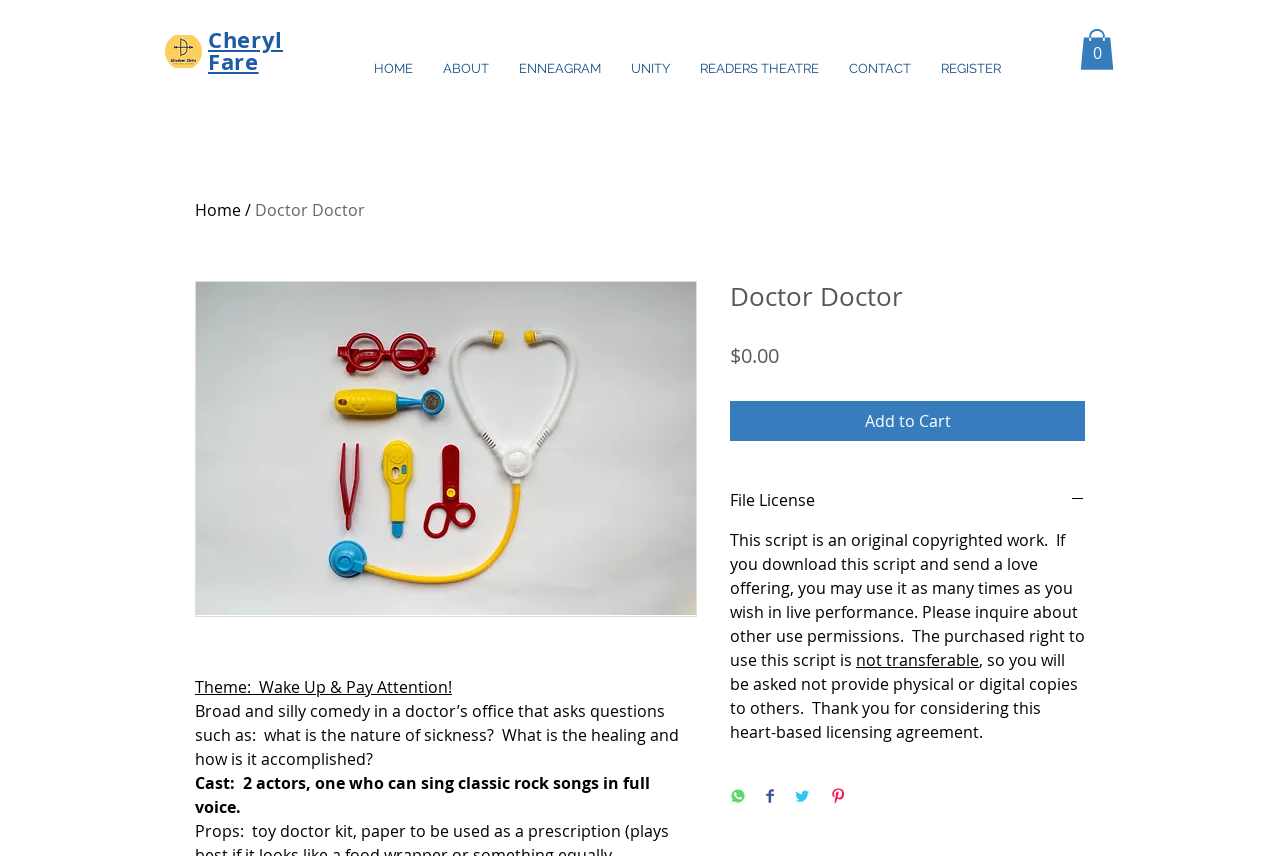Please find the bounding box coordinates of the element that needs to be clicked to perform the following instruction: "View the 'Doctor Doctor' image". The bounding box coordinates should be four float numbers between 0 and 1, represented as [left, top, right, bottom].

[0.153, 0.33, 0.544, 0.719]